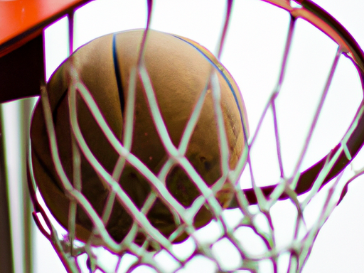Give a detailed account of what is happening in the image.

The image captures a close-up view of a basketball passing through a hoop, with the ball partially obscured by the netting. The vibrant red of the hoop contrasts with the earthy tones of the basketball, which features blue markings. This dynamic moment highlights the excitement of gameplay, symbolizing the thrill and precision required in basketball. The scene represents a fundamental aspect of the sport, often celebrated for its fast pace and scoring emphasis, echoing themes from discussions about the rules and strategies of basketball.